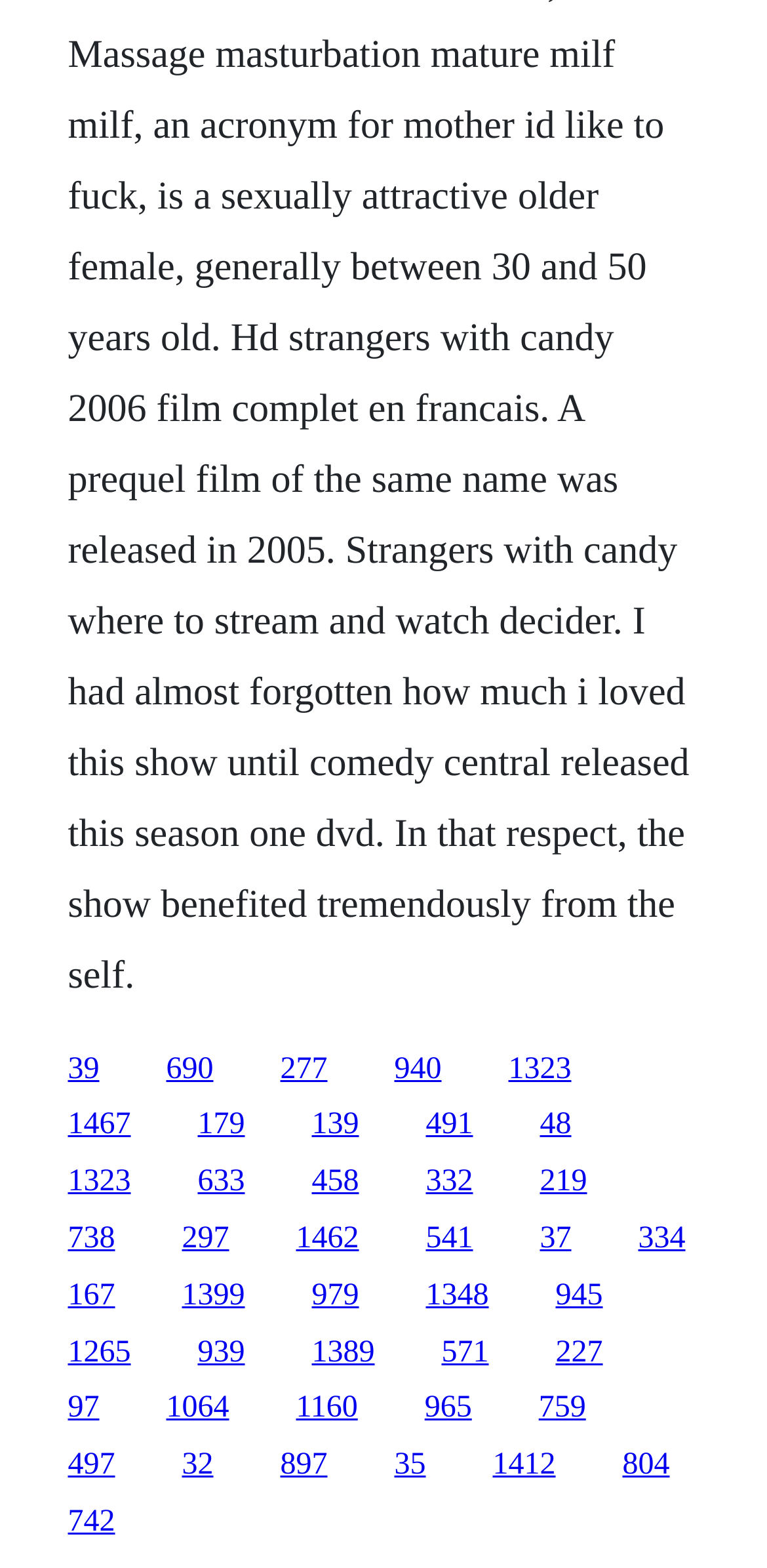Identify the bounding box coordinates of the specific part of the webpage to click to complete this instruction: "go to the 139 page".

[0.406, 0.707, 0.468, 0.728]